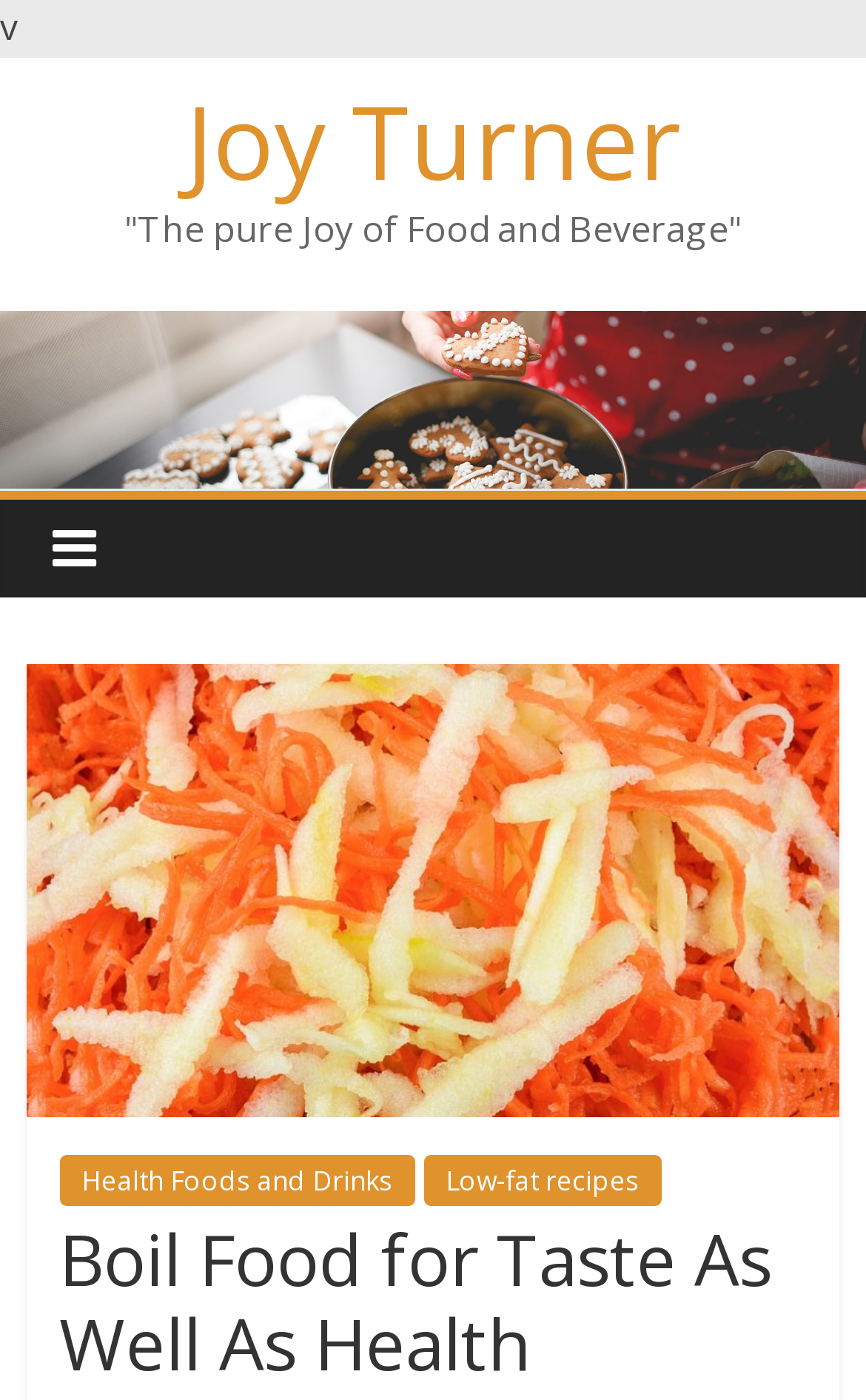Find the bounding box of the element with the following description: "Low-fat recipes". The coordinates must be four float numbers between 0 and 1, formatted as [left, top, right, bottom].

[0.489, 0.824, 0.763, 0.861]